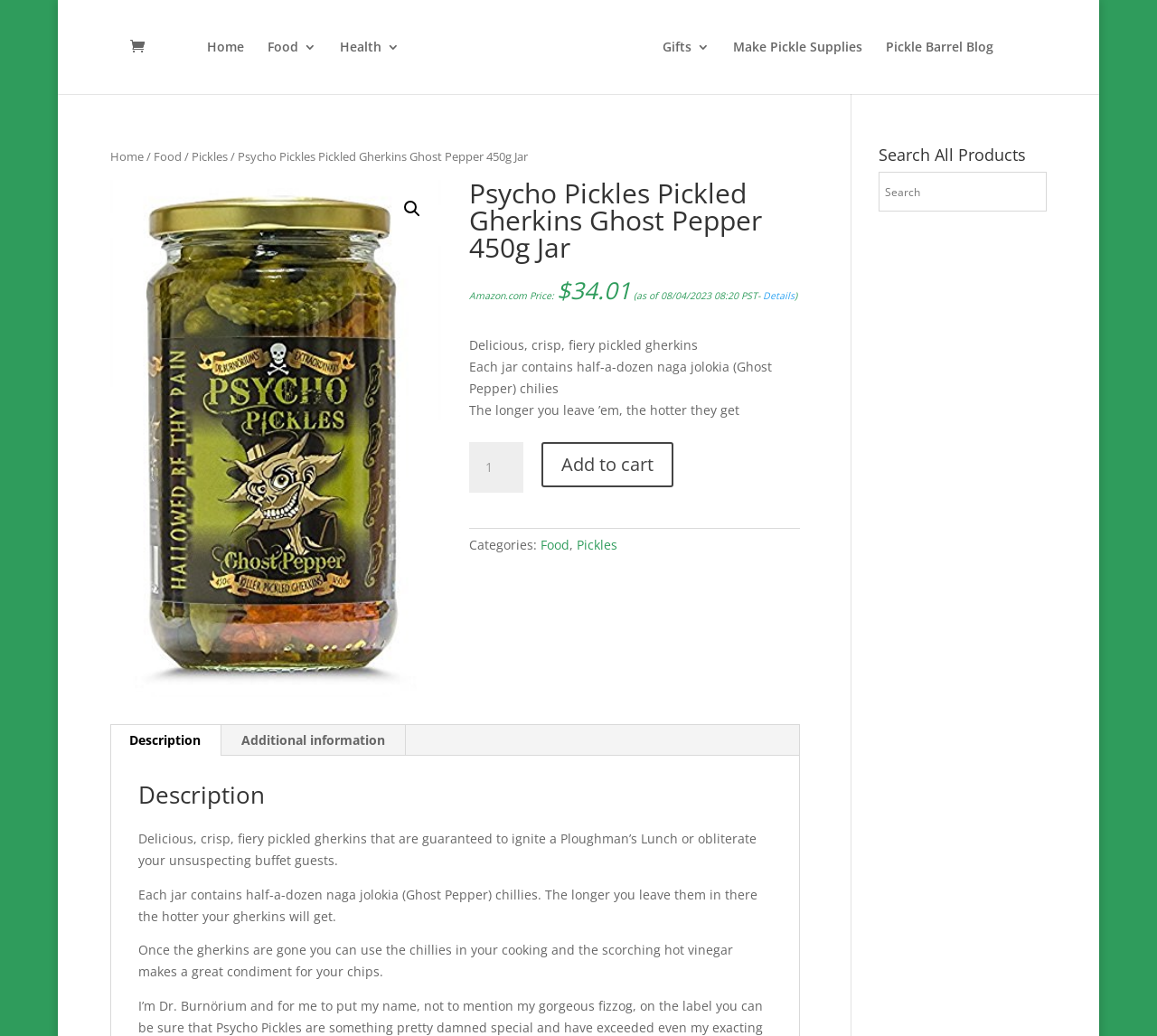Please provide a comprehensive answer to the question below using the information from the image: What is the price of the product?

I found the answer by looking at the static text elements that display the price information, specifically the elements with the text '$' and '34.01'.